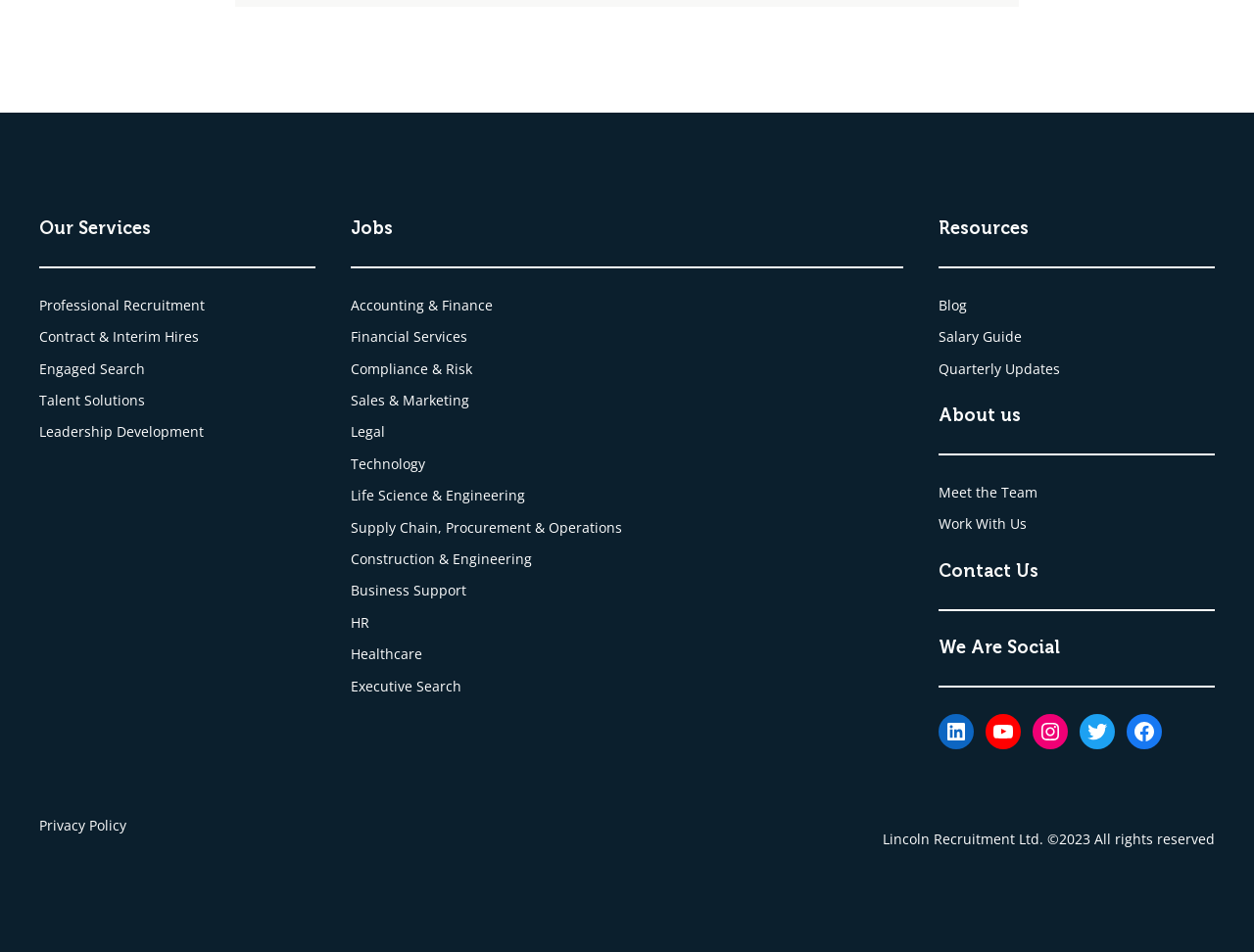Determine the bounding box coordinates for the region that must be clicked to execute the following instruction: "Click on the link 'Golf Instructions'".

None